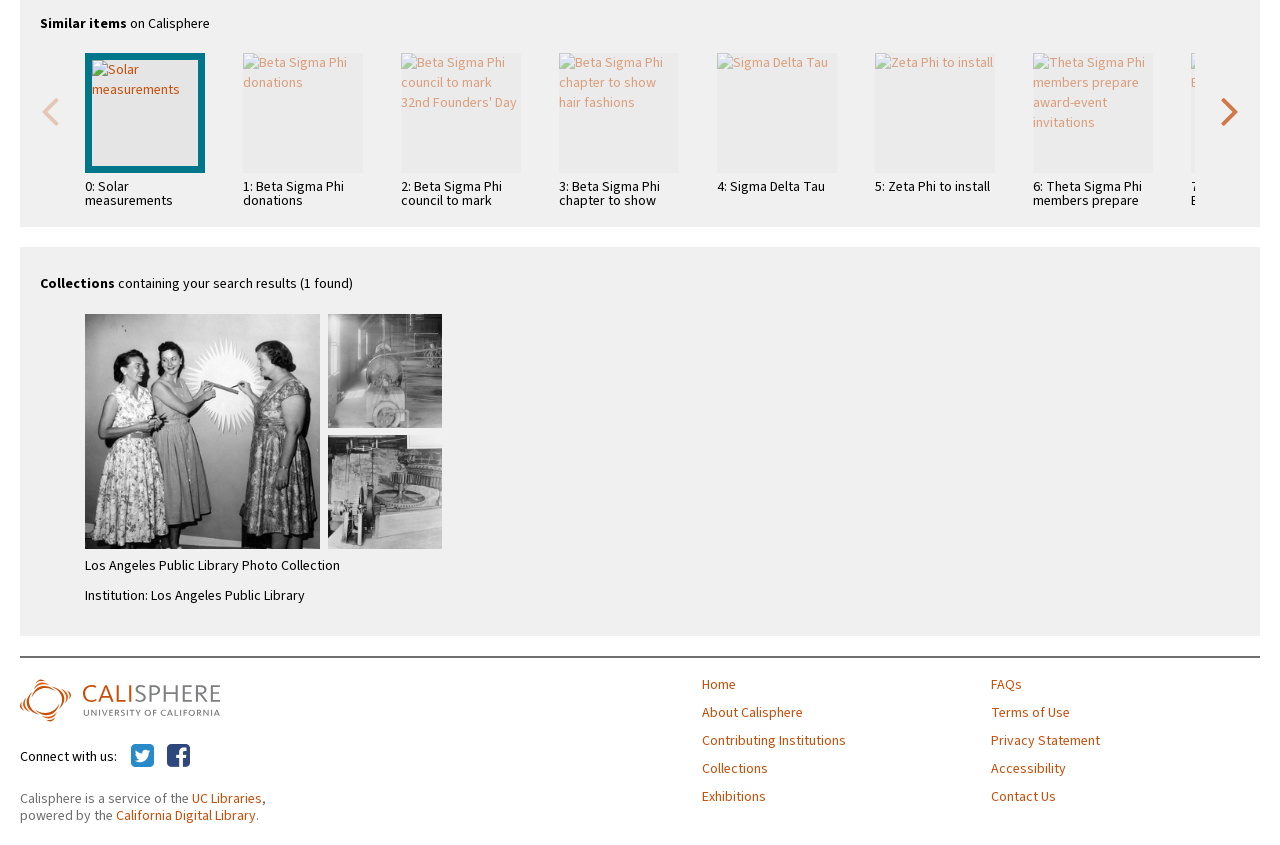How many images are associated with the search results?
Please provide a comprehensive answer based on the information in the image.

The answer can be found by counting the number of image elements associated with the link elements that contain the search results, which are located below the 'Similar items' heading.